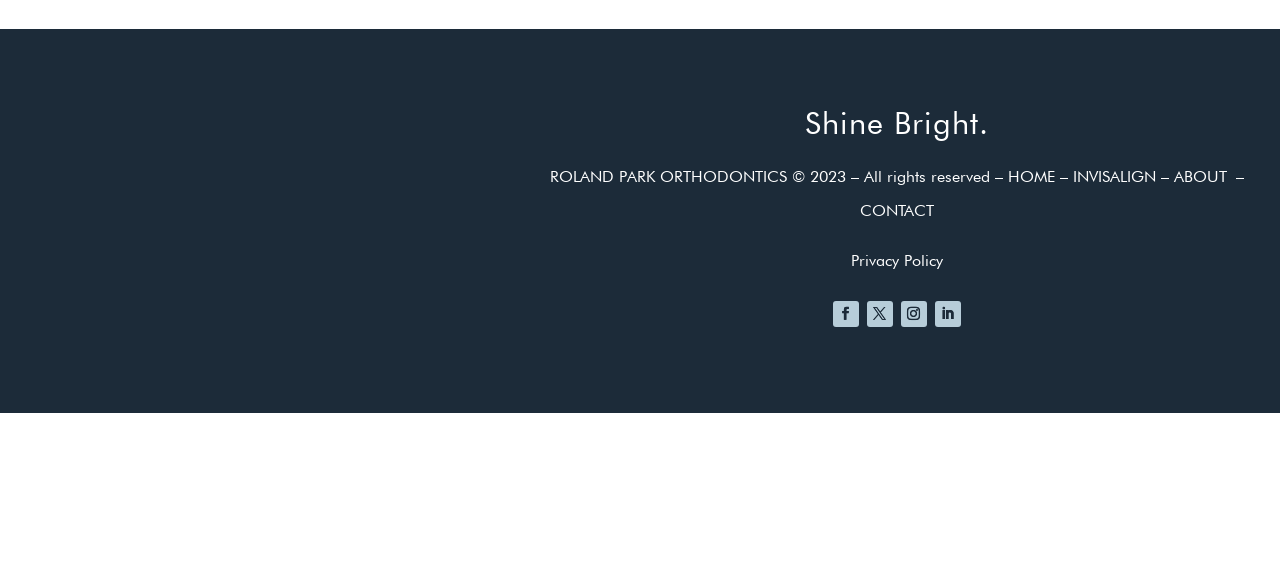Provide the bounding box coordinates of the section that needs to be clicked to accomplish the following instruction: "Download the full Case Study."

None